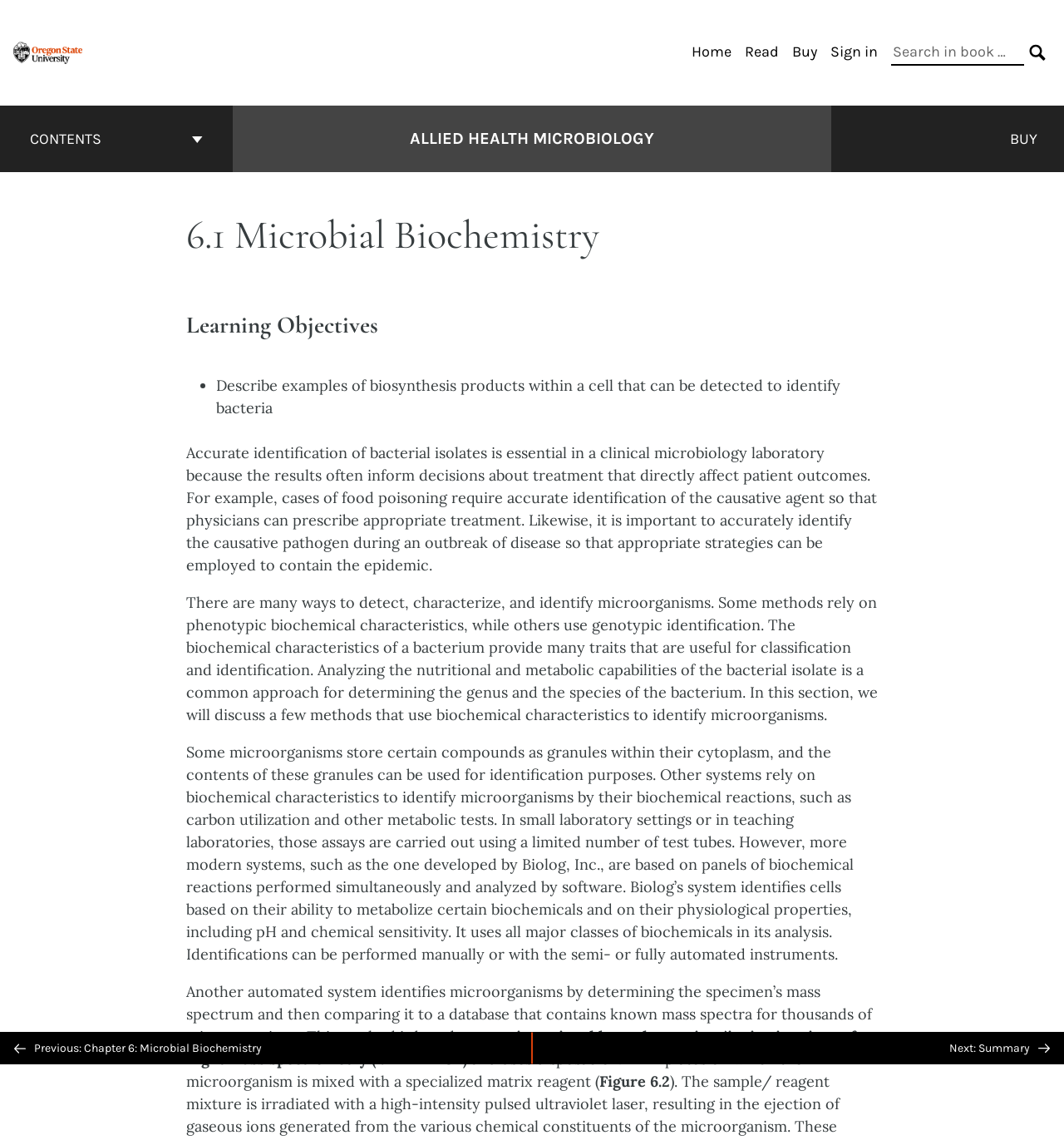Locate the bounding box coordinates of the clickable region to complete the following instruction: "Search in book."

[0.838, 0.035, 0.962, 0.058]